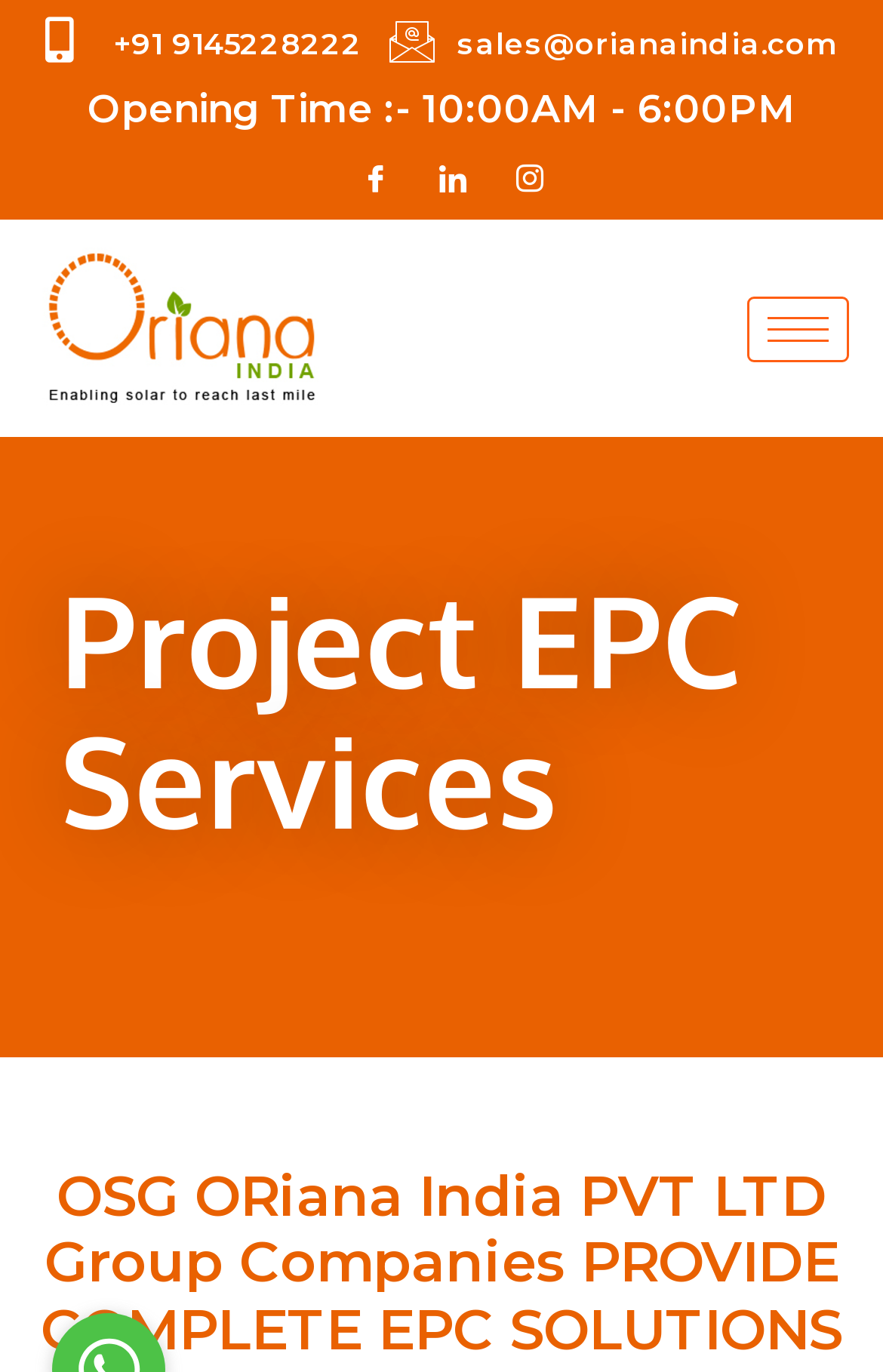What service is mentioned in the dropdown menu?
Refer to the image and give a detailed answer to the question.

The dropdown menu can be accessed by clicking the hamburger icon on the top-right section of the webpage. One of the options in the menu is 'Project EPC Services', which is likely a service offered by the company or organization.